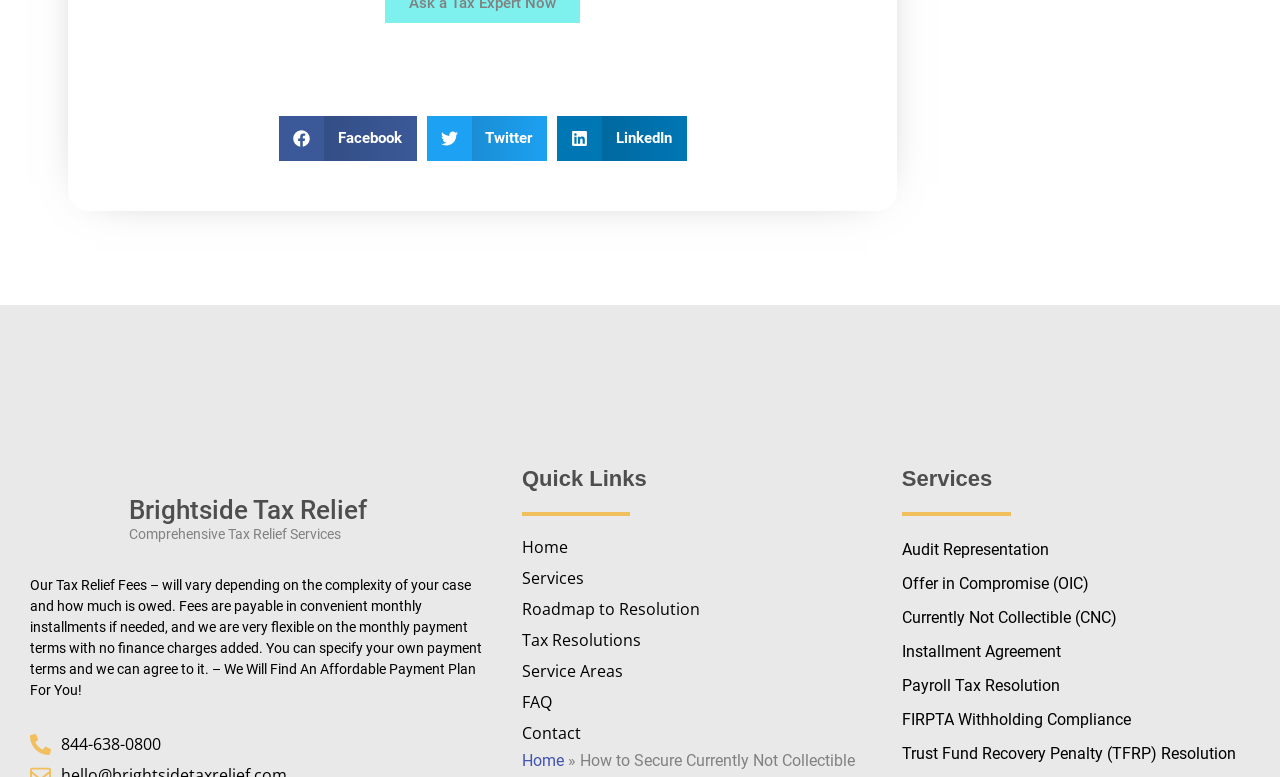What is the name of the company providing tax relief services?
Respond to the question with a single word or phrase according to the image.

Brightside Tax Relief